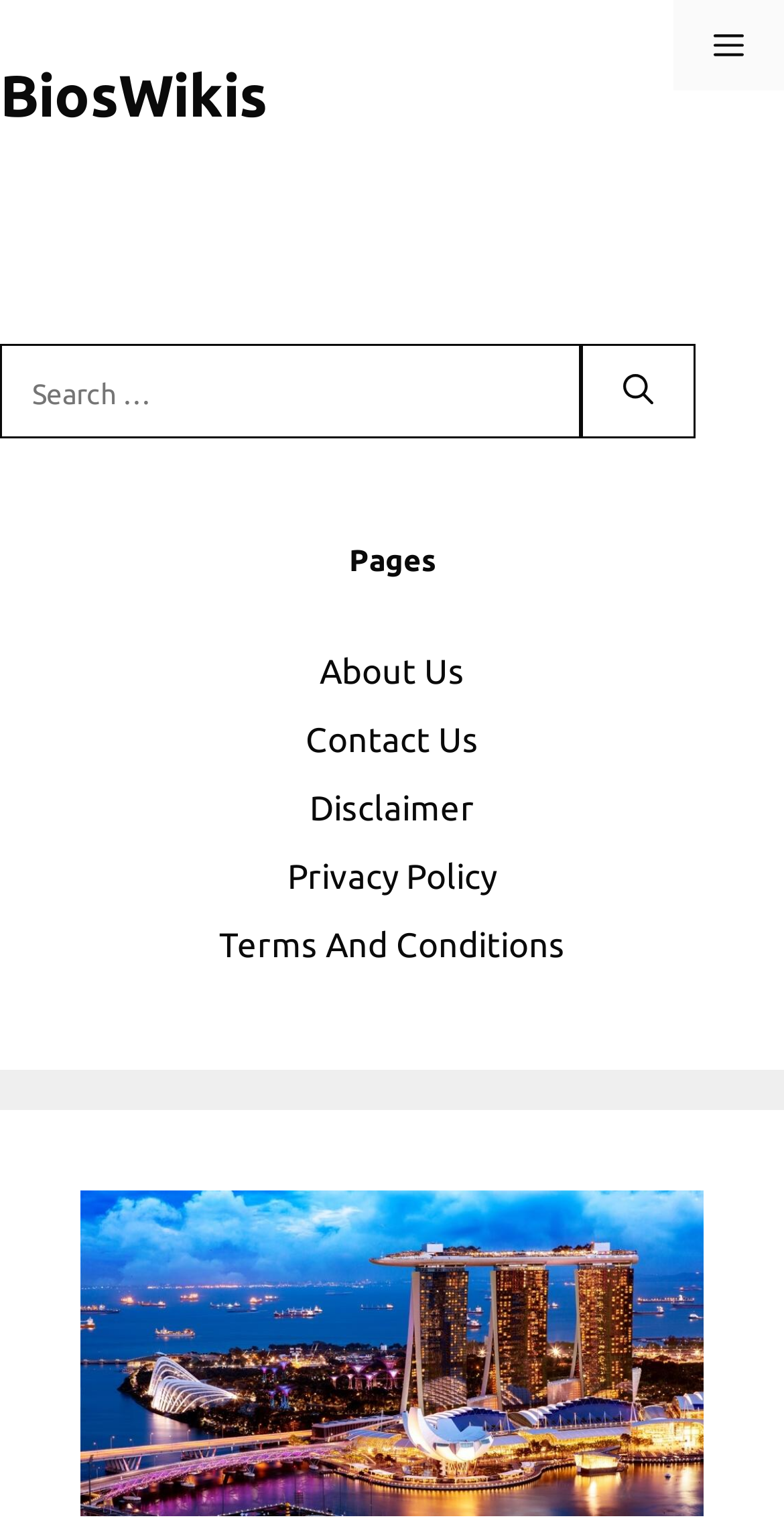Find the bounding box coordinates of the element to click in order to complete this instruction: "Open the menu". The bounding box coordinates must be four float numbers between 0 and 1, denoted as [left, top, right, bottom].

[0.859, 0.0, 1.0, 0.059]